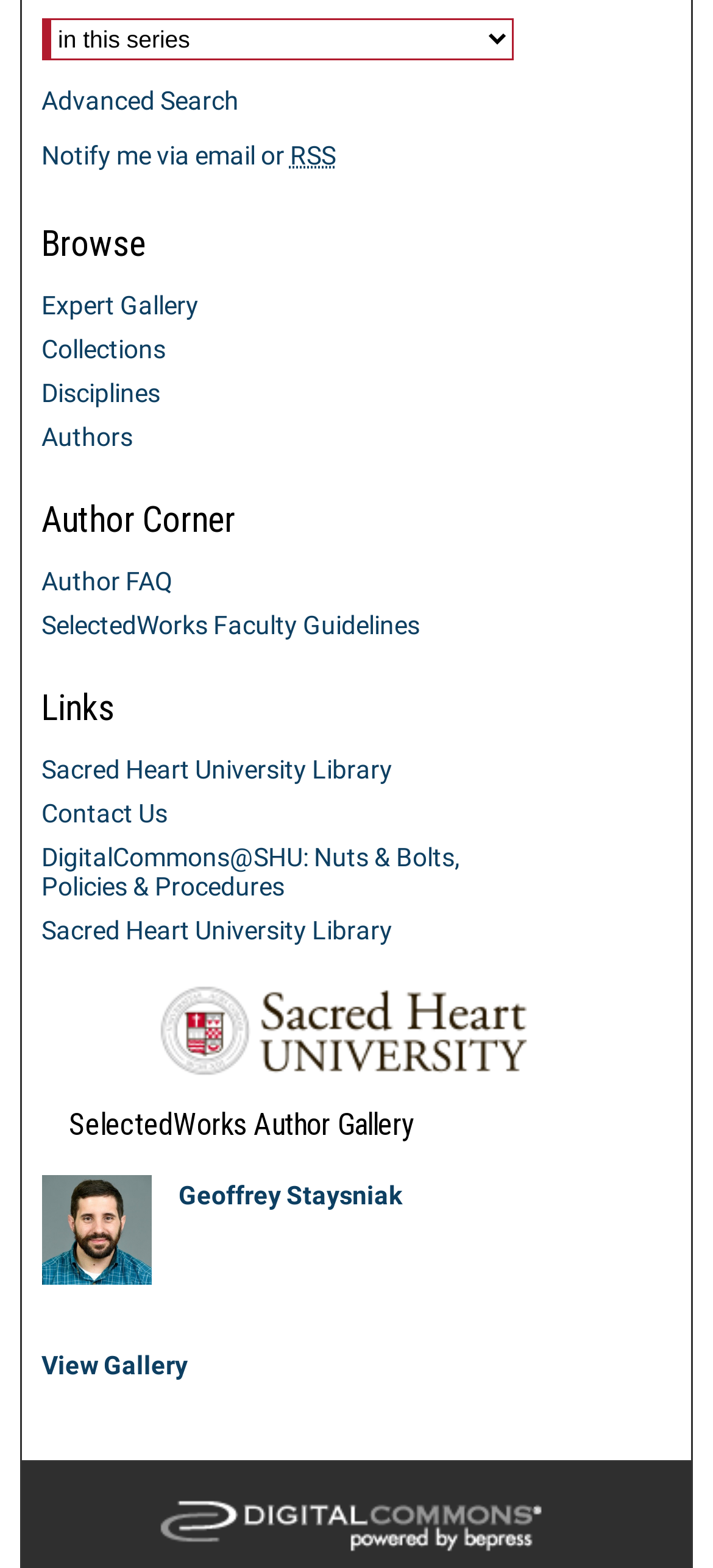Locate the bounding box coordinates of the element that should be clicked to execute the following instruction: "Visit the expert gallery".

[0.058, 0.149, 0.942, 0.168]